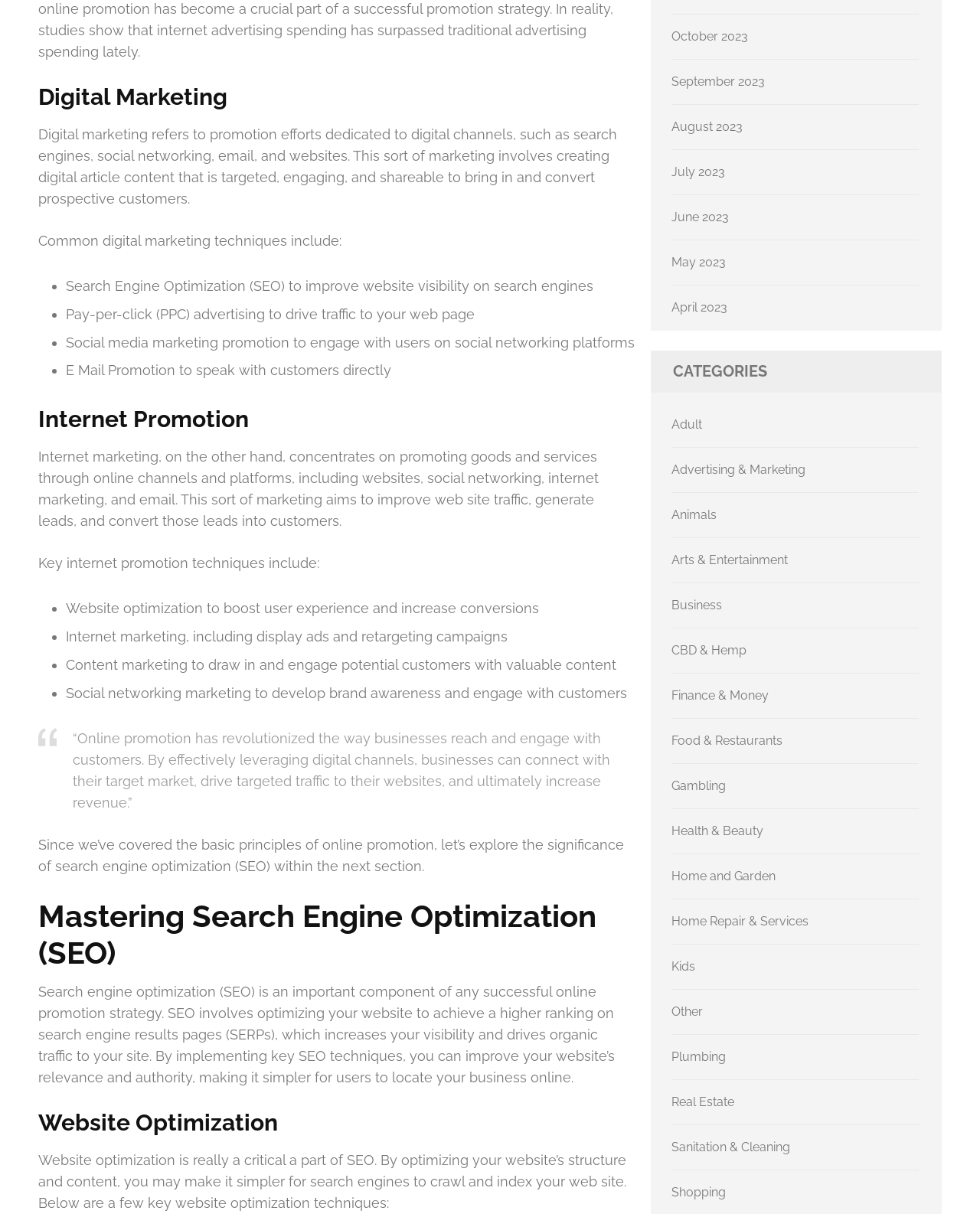Determine the bounding box coordinates for the area that needs to be clicked to fulfill this task: "Explore Search Engine Optimization (SEO)". The coordinates must be given as four float numbers between 0 and 1, i.e., [left, top, right, bottom].

[0.039, 0.74, 0.648, 0.8]